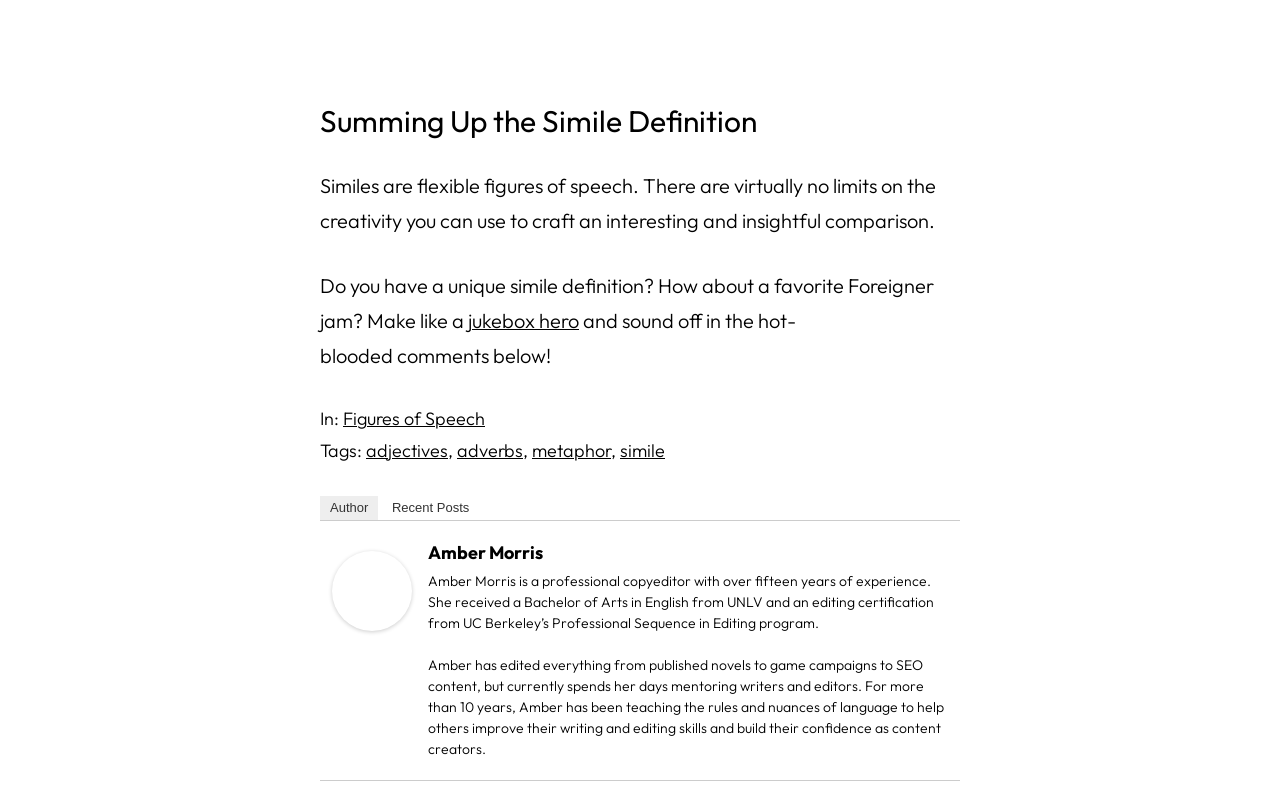Please provide a brief answer to the following inquiry using a single word or phrase:
What is the topic of the article?

Simile definition